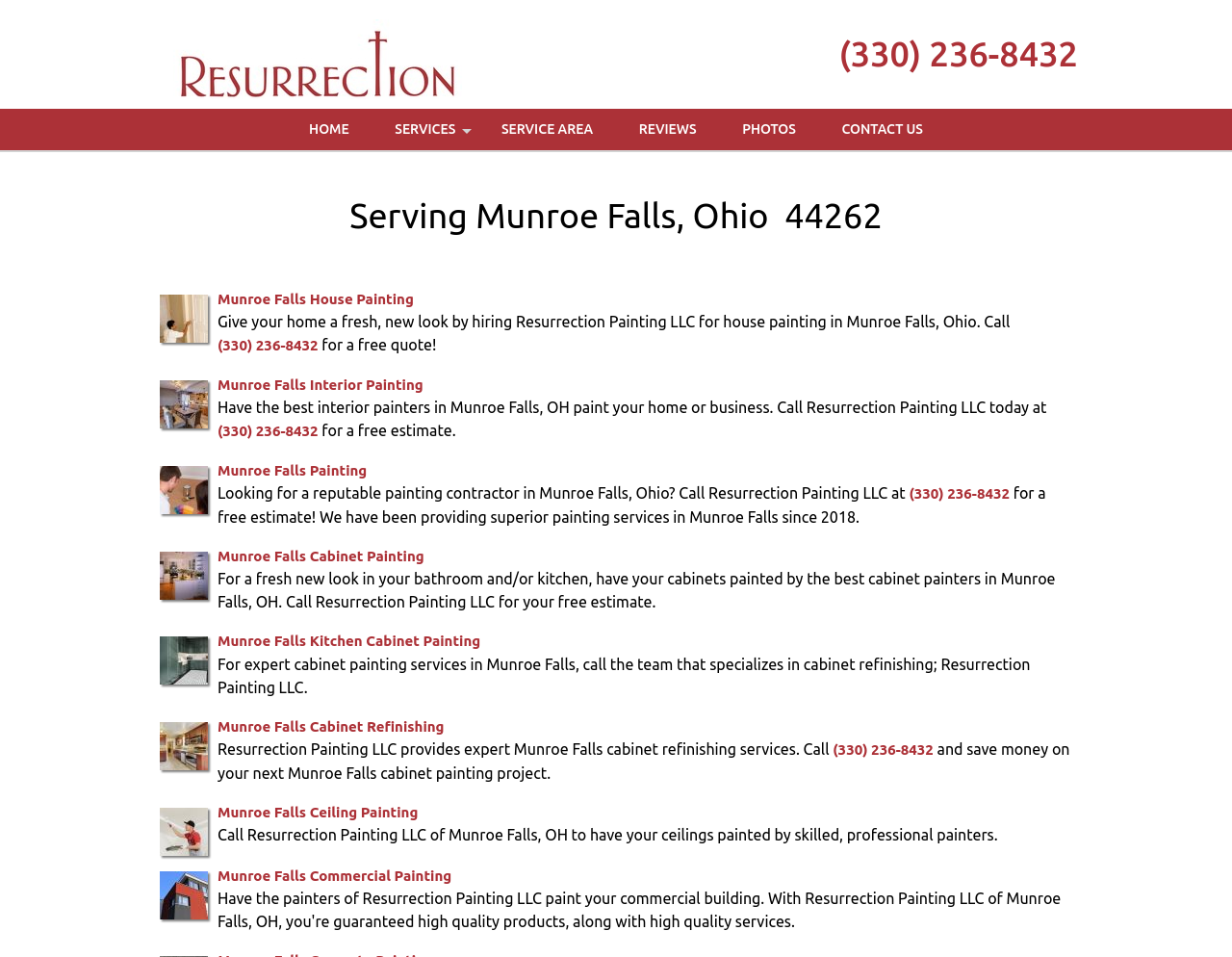Please find the bounding box for the UI element described by: "Service Area".

[0.39, 0.114, 0.499, 0.157]